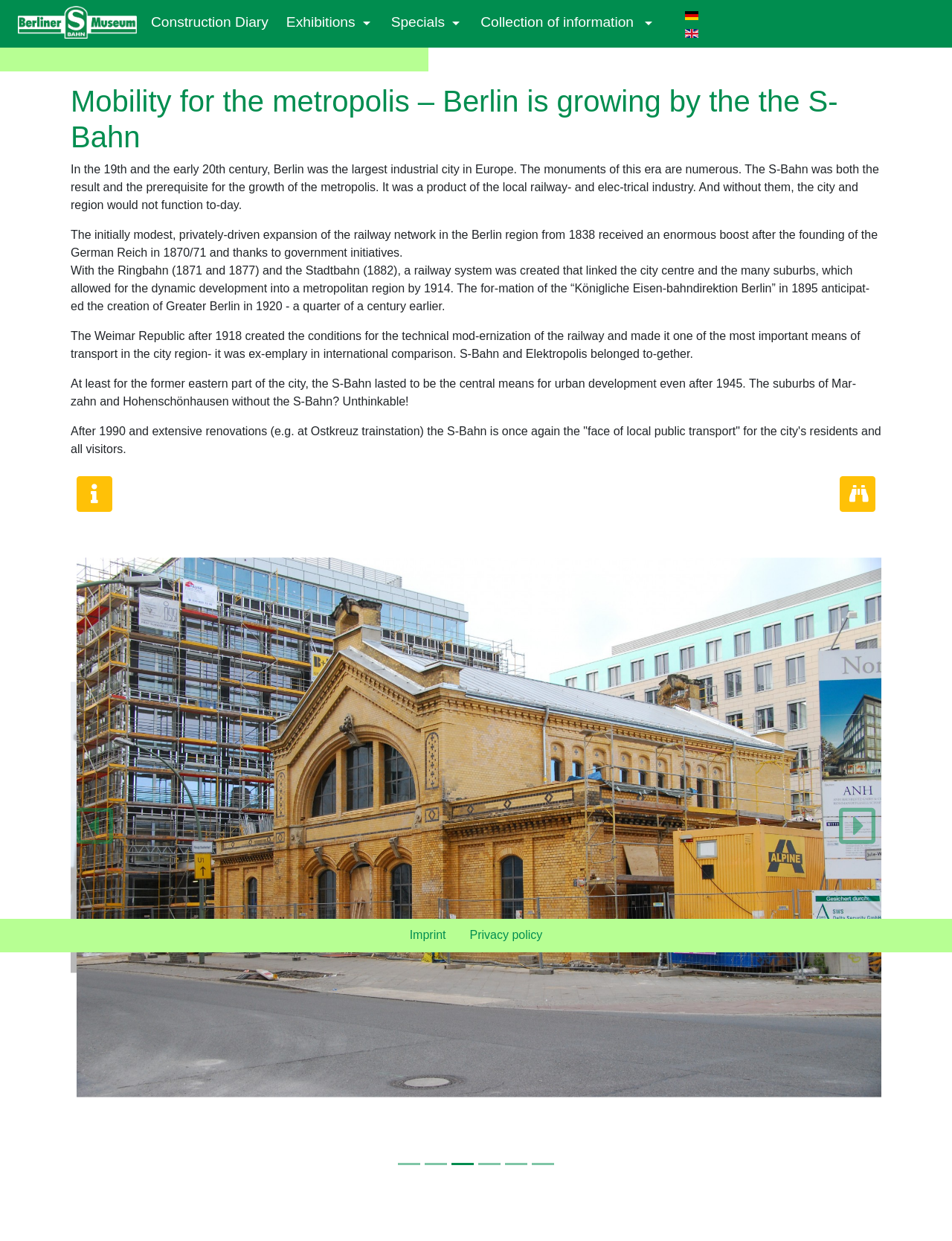Given the description "Construction Diary", provide the bounding box coordinates of the corresponding UI element.

[0.146, 0.005, 0.288, 0.032]